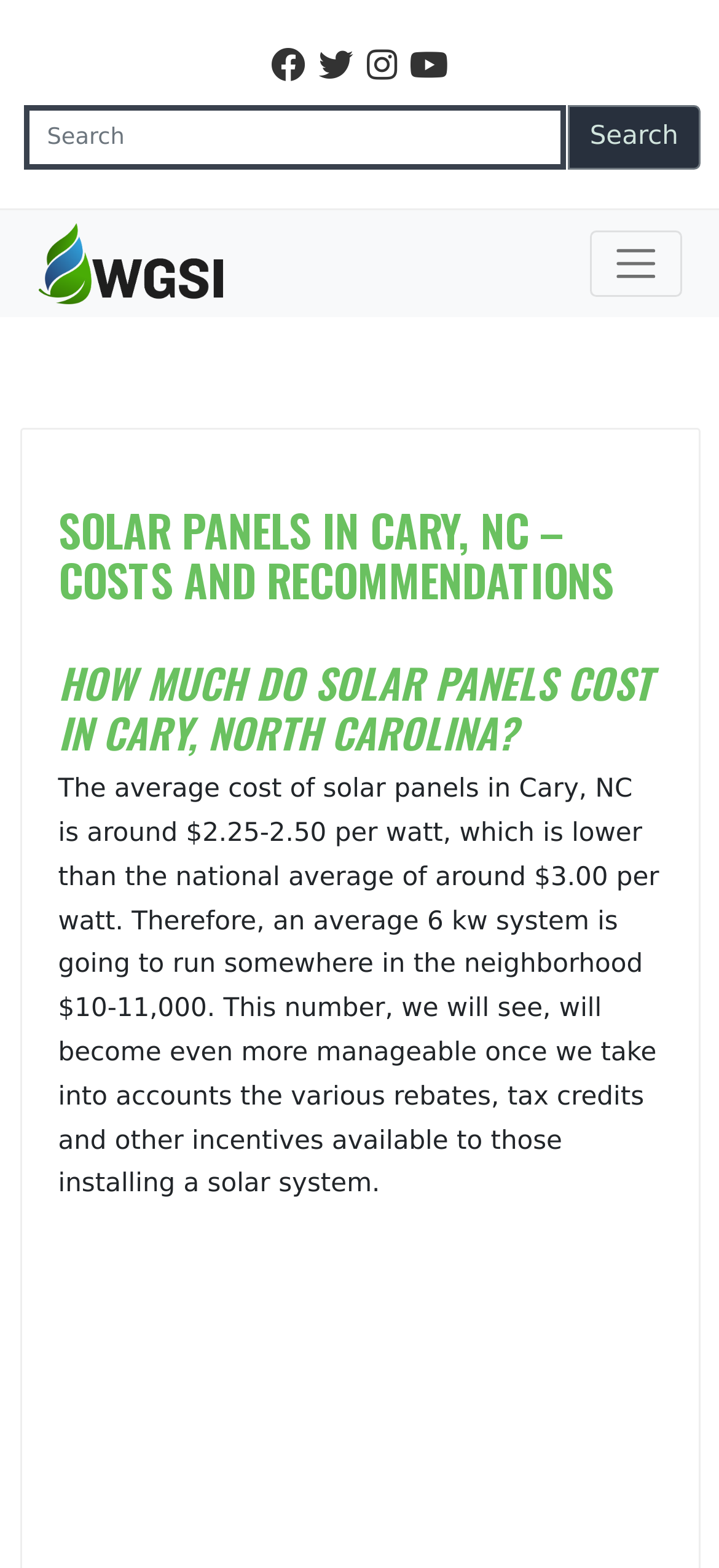What is the estimated cost of a 6 kw solar system?
Please provide a single word or phrase as your answer based on the image.

$10-11,000